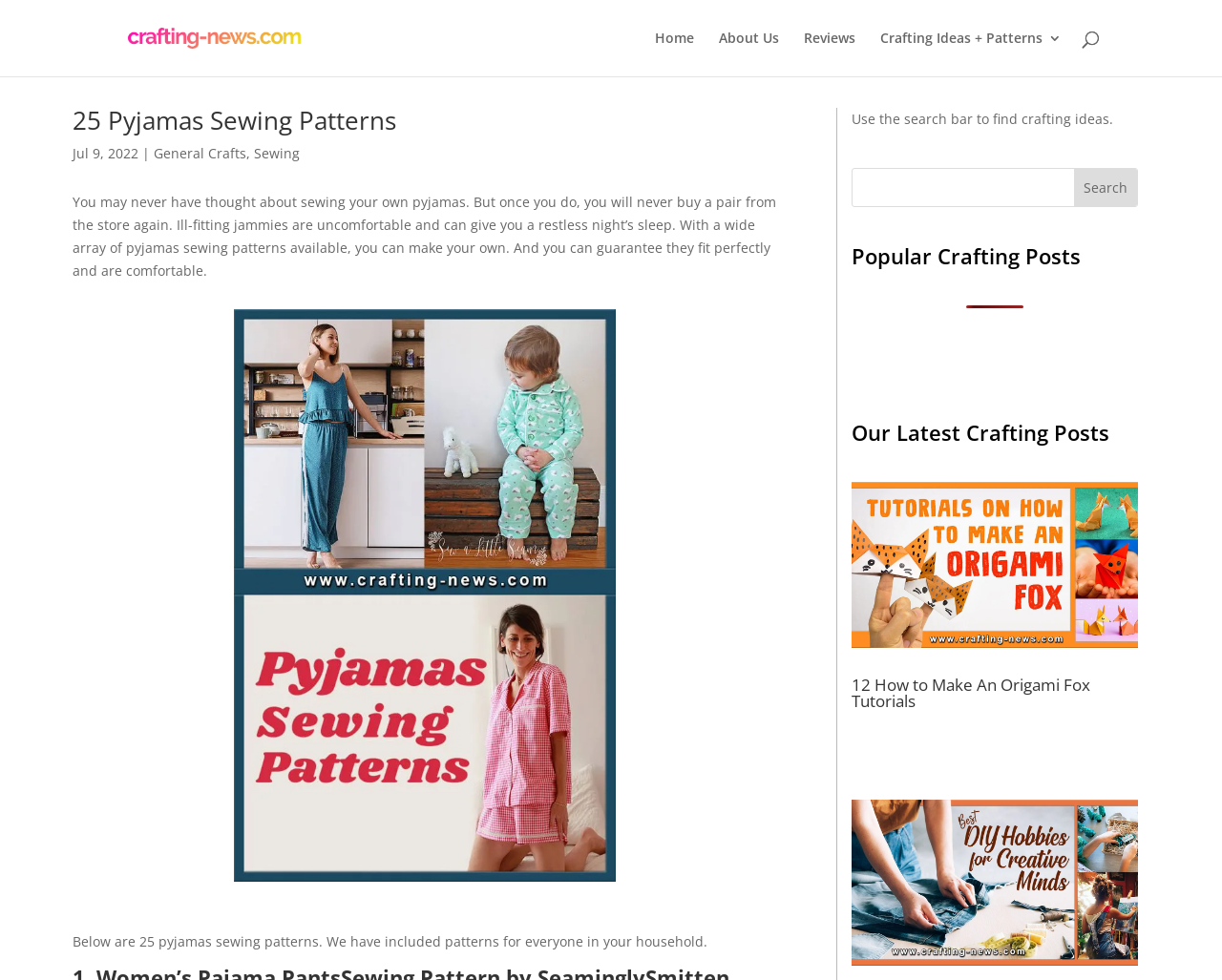Find the bounding box coordinates for the area you need to click to carry out the instruction: "Search for crafting ideas". The coordinates should be four float numbers between 0 and 1, indicated as [left, top, right, bottom].

[0.698, 0.173, 0.93, 0.211]